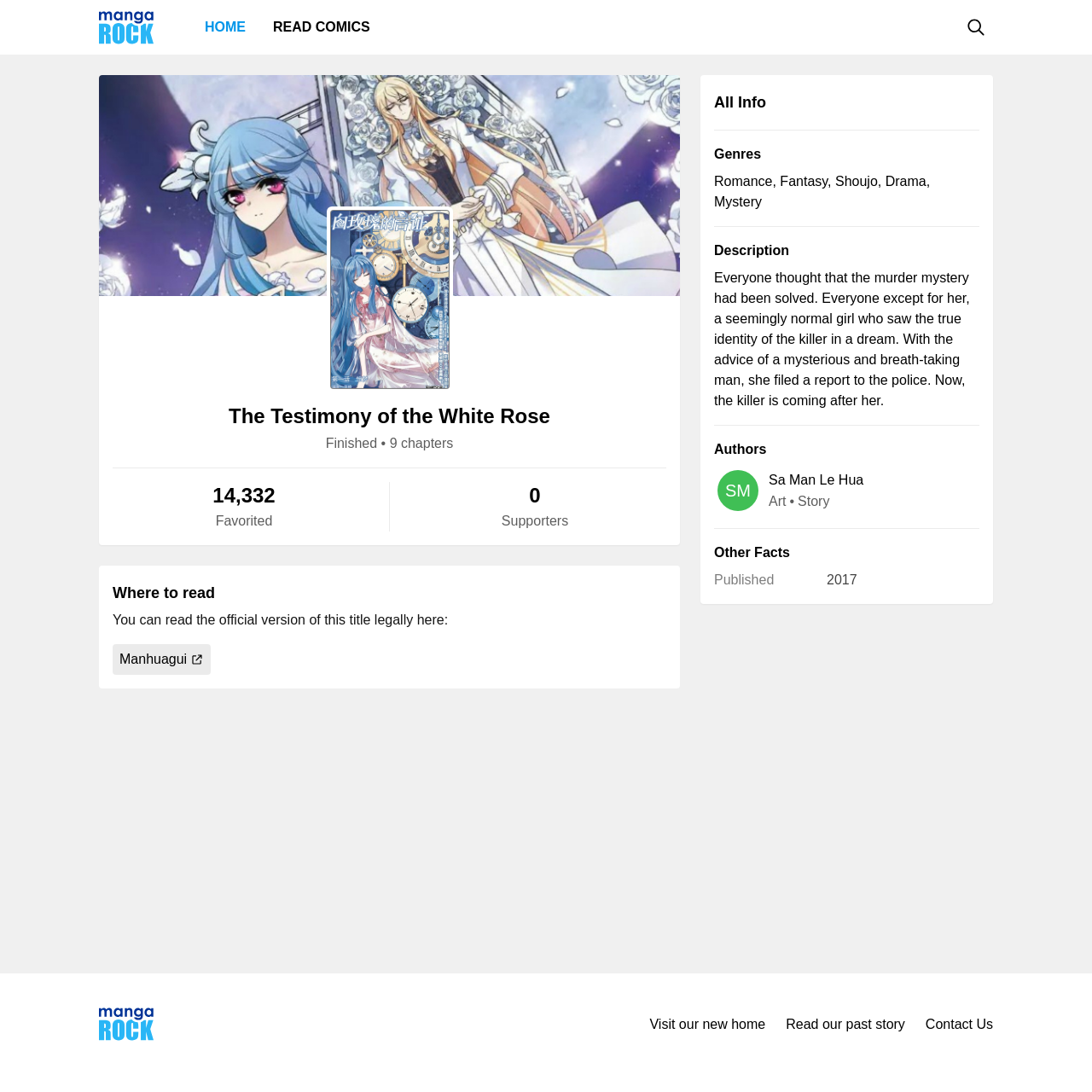Generate a comprehensive description of the webpage.

The webpage is about a manga titled "The Testimony of the White Rose". At the top left corner, there is a Mangarock logo, which is a link to the website's homepage. Next to it, there are three links: "HOME", "READ COMICS", and a button with a popup dialog. 

Below the top navigation bar, there is a main content area that takes up most of the page. On the left side of this area, there is a large image of the manga cover, and below it, there is a heading with the title "The Testimony of the White Rose". 

To the right of the manga cover, there are several lines of text, including "Finished", "•", "9 chapters", and some numbers indicating the number of views and supporters. 

On the right side of the main content area, there is a section with information about the manga, including genres, description, authors, and other facts. The genres listed are Romance, Fantasy, Shoujo, Drama, and Mystery. The description is a brief summary of the manga's plot. The authors' names are listed, along with a link to their profile. 

Below the manga information section, there is a section with links to read the official version of the manga legally. 

At the very bottom of the page, there is a footer area with links to the website's new home, past stories, and contact information.